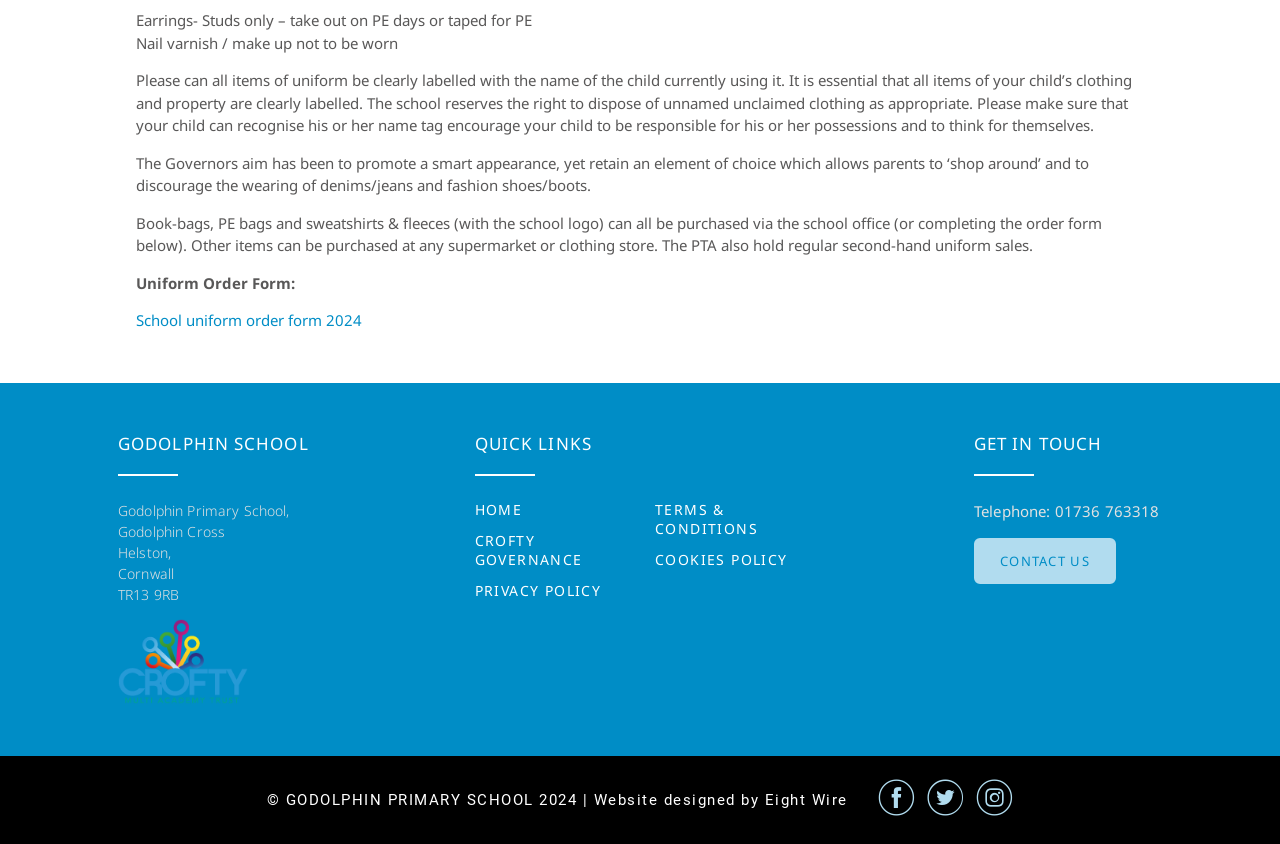Determine the bounding box of the UI element mentioned here: "Contact Us". The coordinates must be in the format [left, top, right, bottom] with values ranging from 0 to 1.

[0.761, 0.637, 0.872, 0.692]